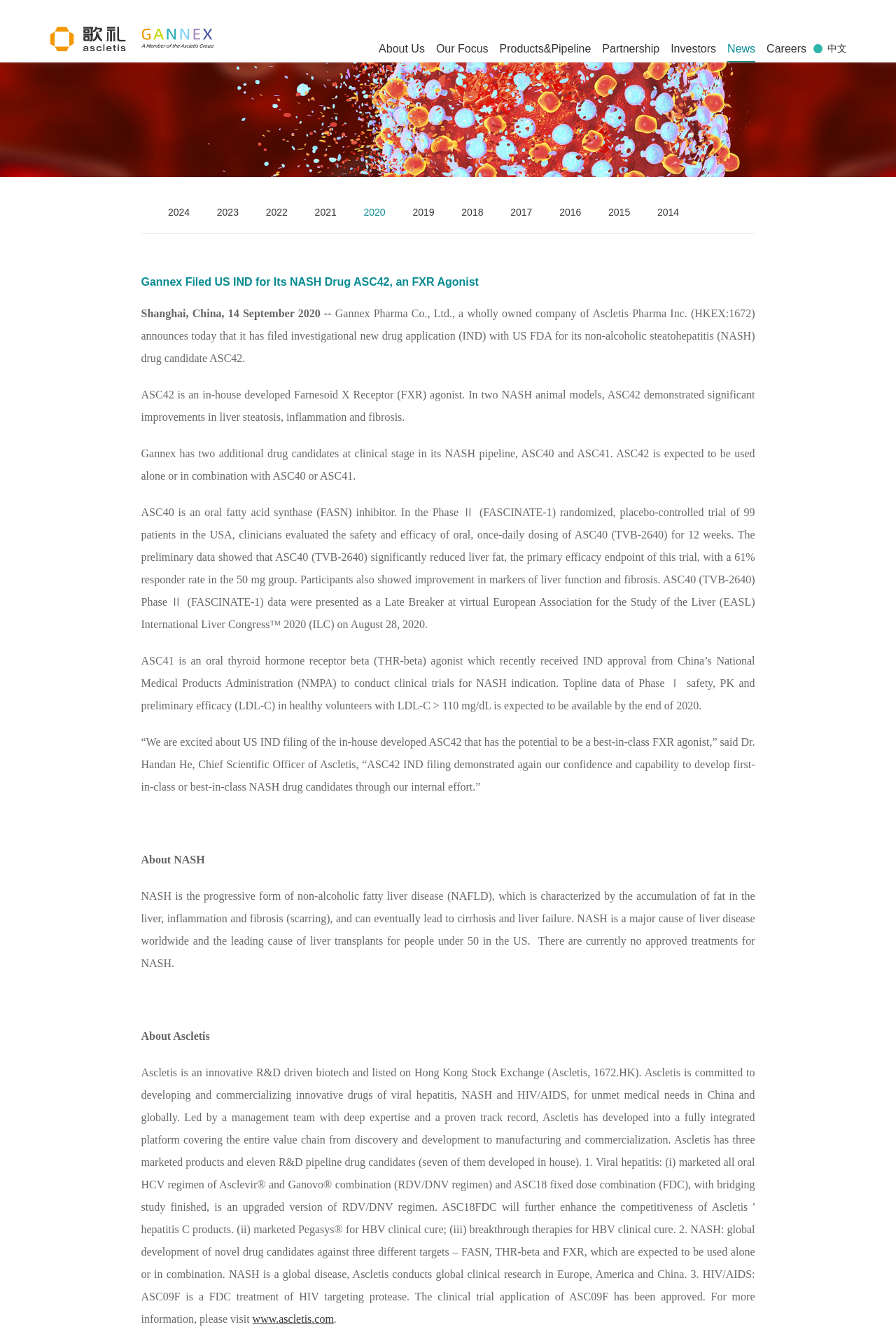Please identify the bounding box coordinates of the area that needs to be clicked to follow this instruction: "Click the 'News' link".

[0.812, 0.0, 0.843, 0.047]